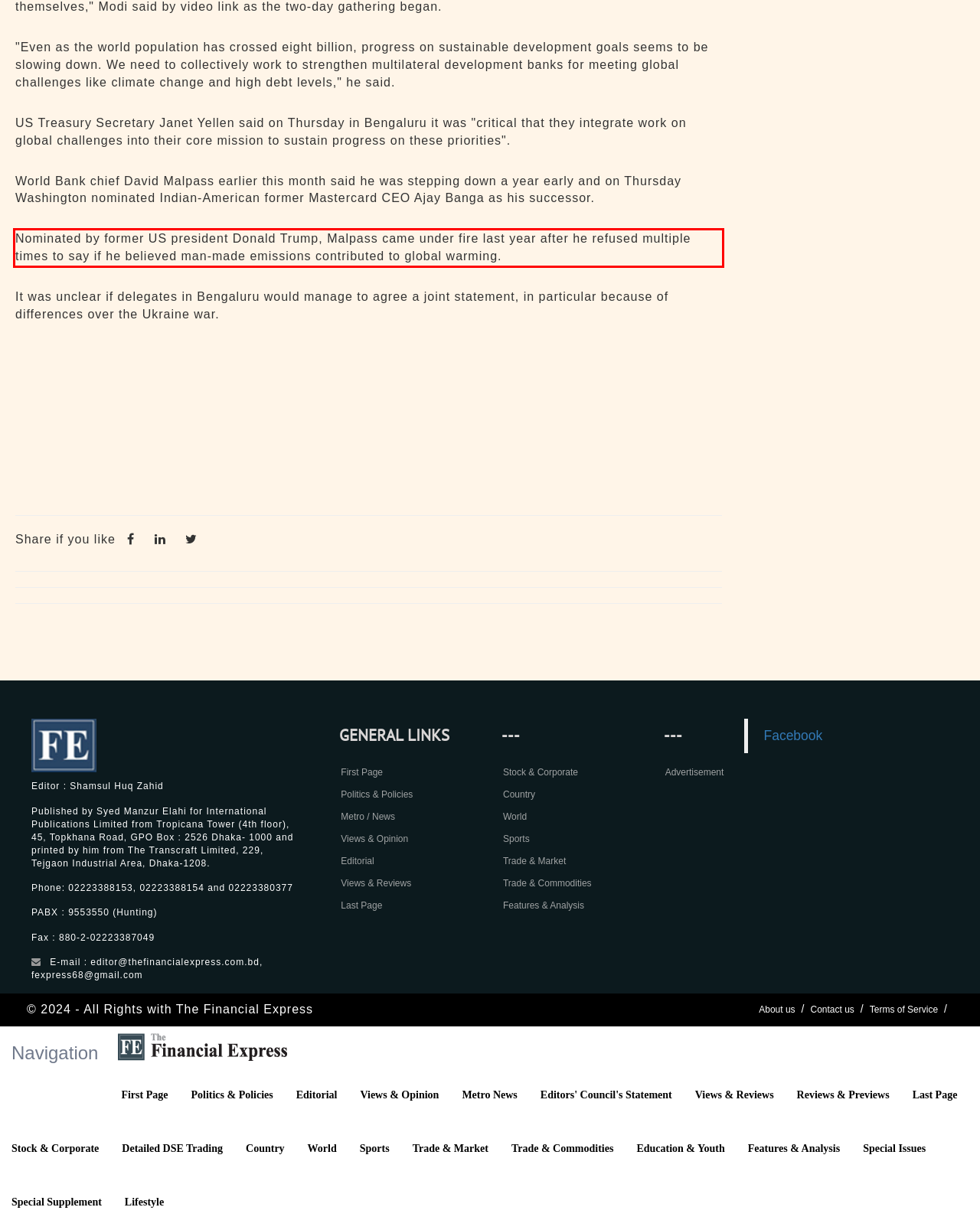In the screenshot of the webpage, find the red bounding box and perform OCR to obtain the text content restricted within this red bounding box.

Nominated by former US president Donald Trump, Malpass came under fire last year after he refused multiple times to say if he believed man-made emissions contributed to global warming.